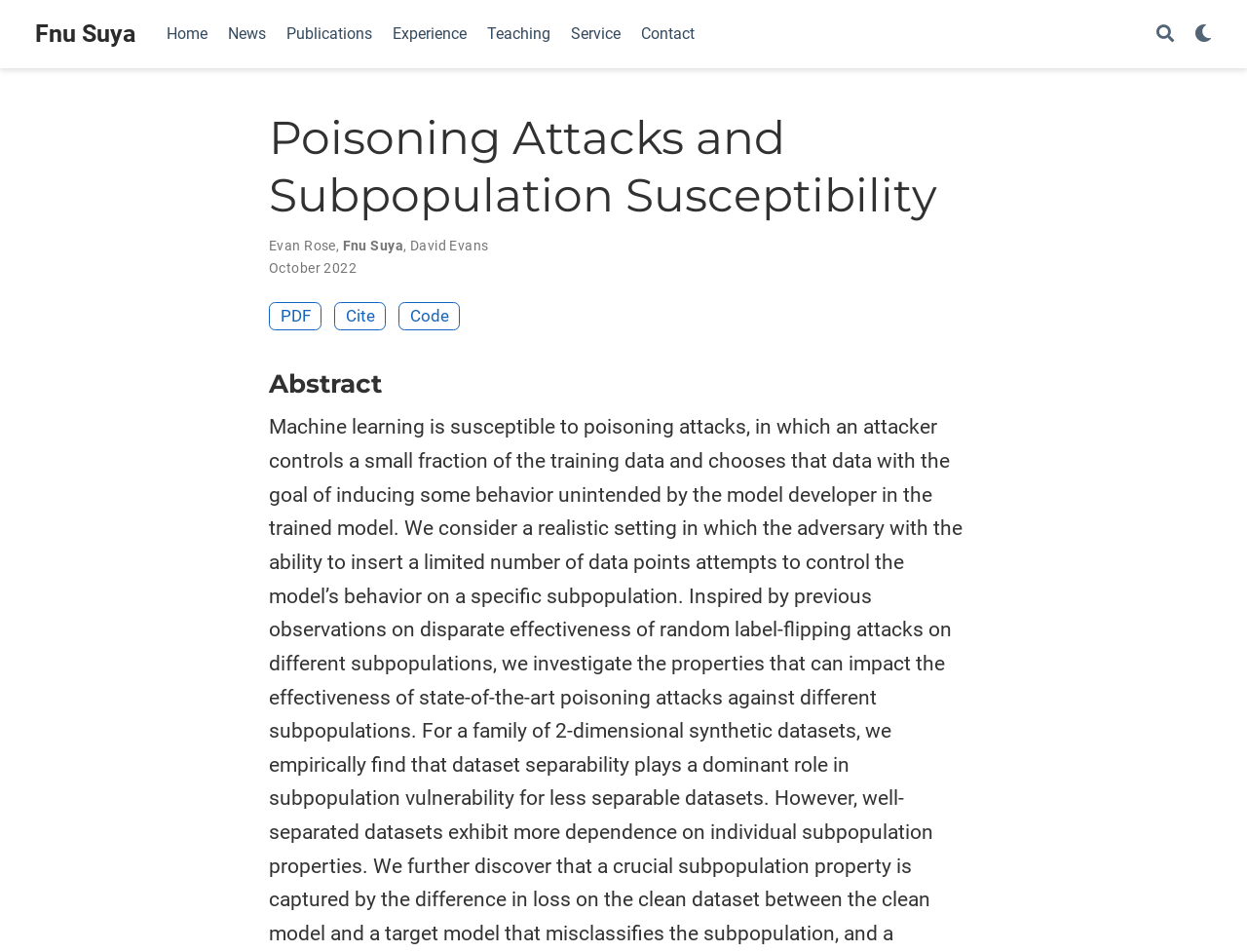Please predict the bounding box coordinates of the element's region where a click is necessary to complete the following instruction: "go to home page". The coordinates should be represented by four float numbers between 0 and 1, i.e., [left, top, right, bottom].

[0.125, 0.015, 0.174, 0.057]